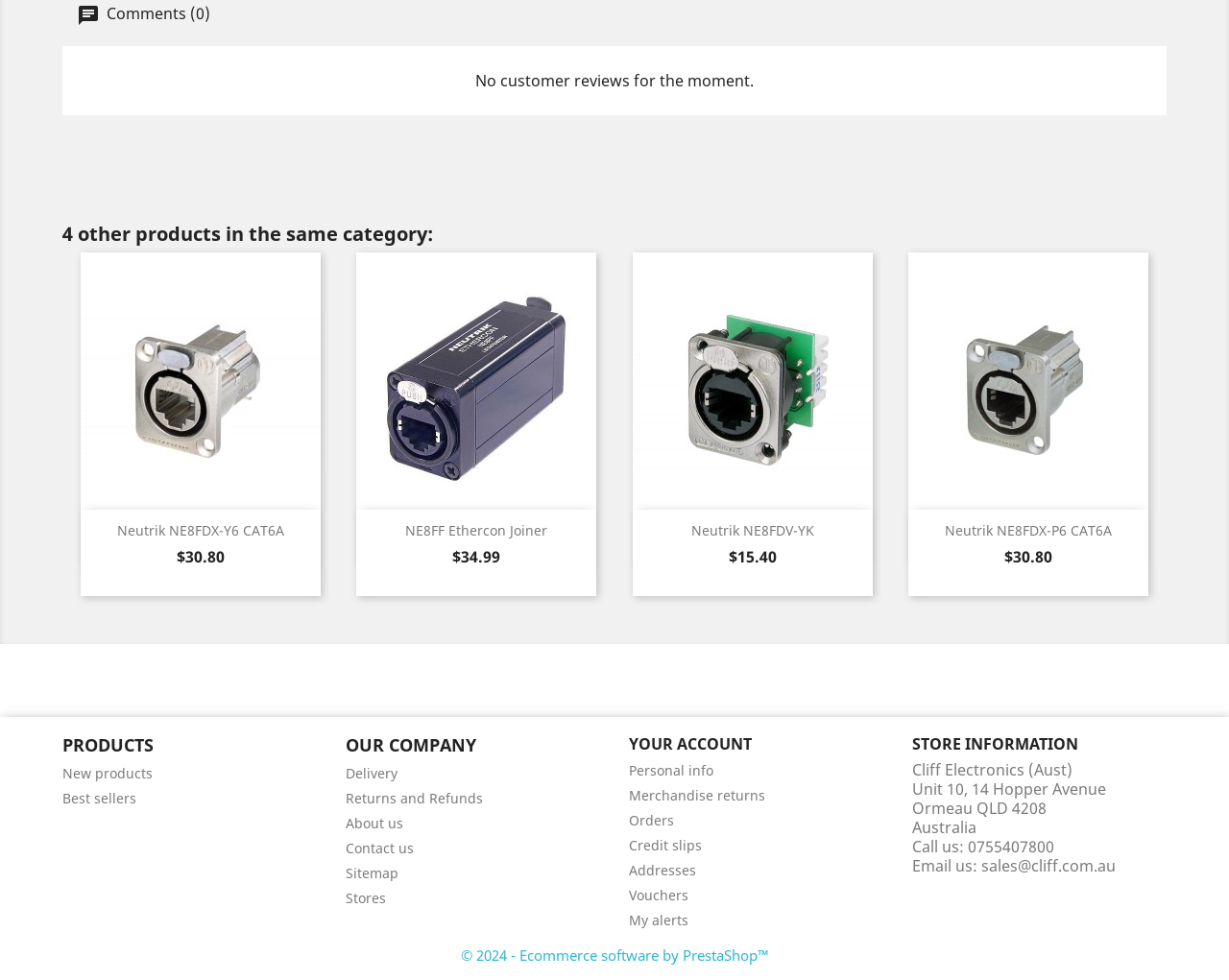Locate the bounding box coordinates of the element that needs to be clicked to carry out the instruction: "View product details of Neutrik NE8FDX-Y6 CAT6A". The coordinates should be given as four float numbers ranging from 0 to 1, i.e., [left, top, right, bottom].

[0.065, 0.257, 0.261, 0.539]